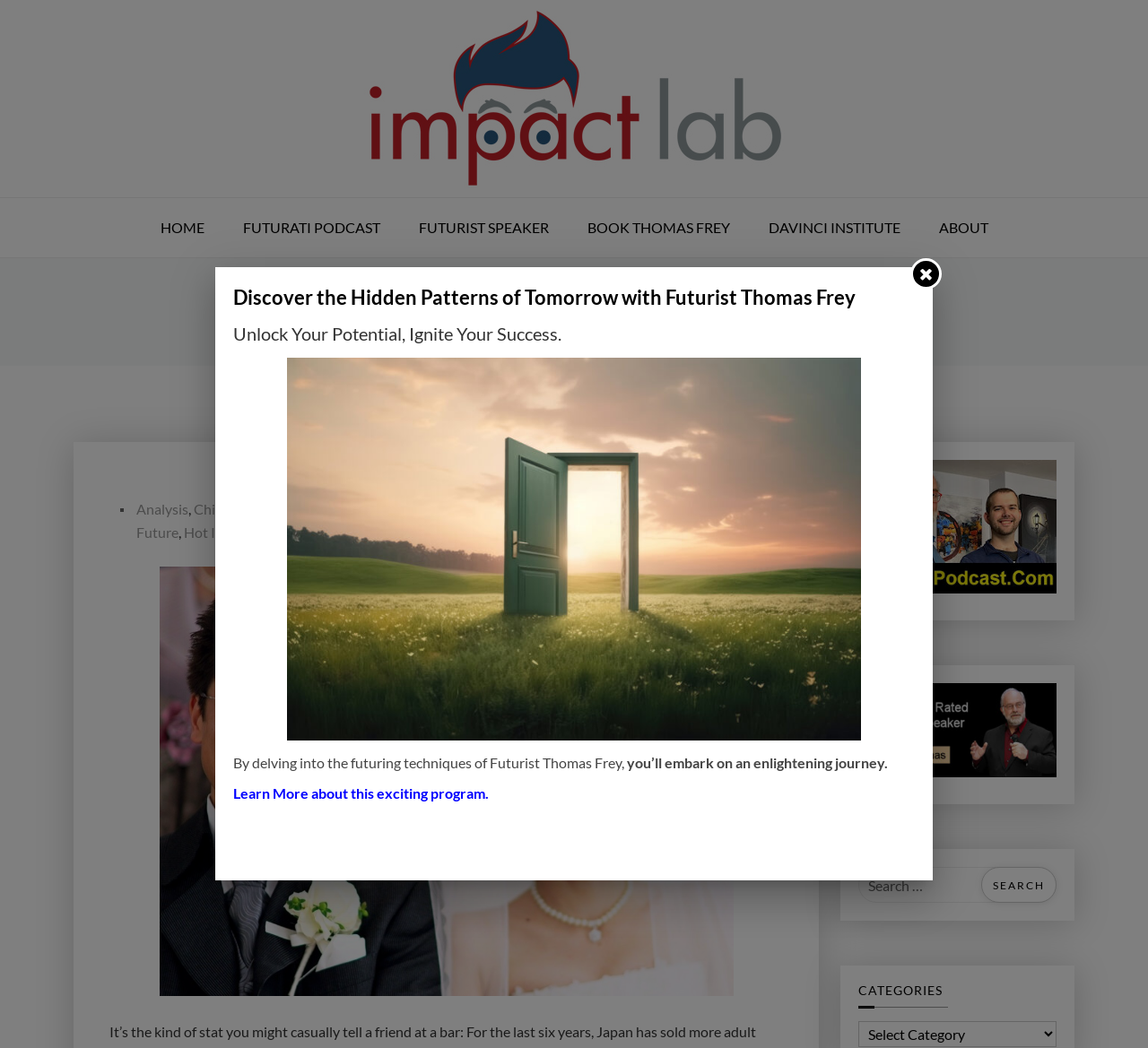Determine the bounding box coordinates for the area that needs to be clicked to fulfill this task: "Click on the 'HOME' link". The coordinates must be given as four float numbers between 0 and 1, i.e., [left, top, right, bottom].

[0.124, 0.189, 0.193, 0.246]